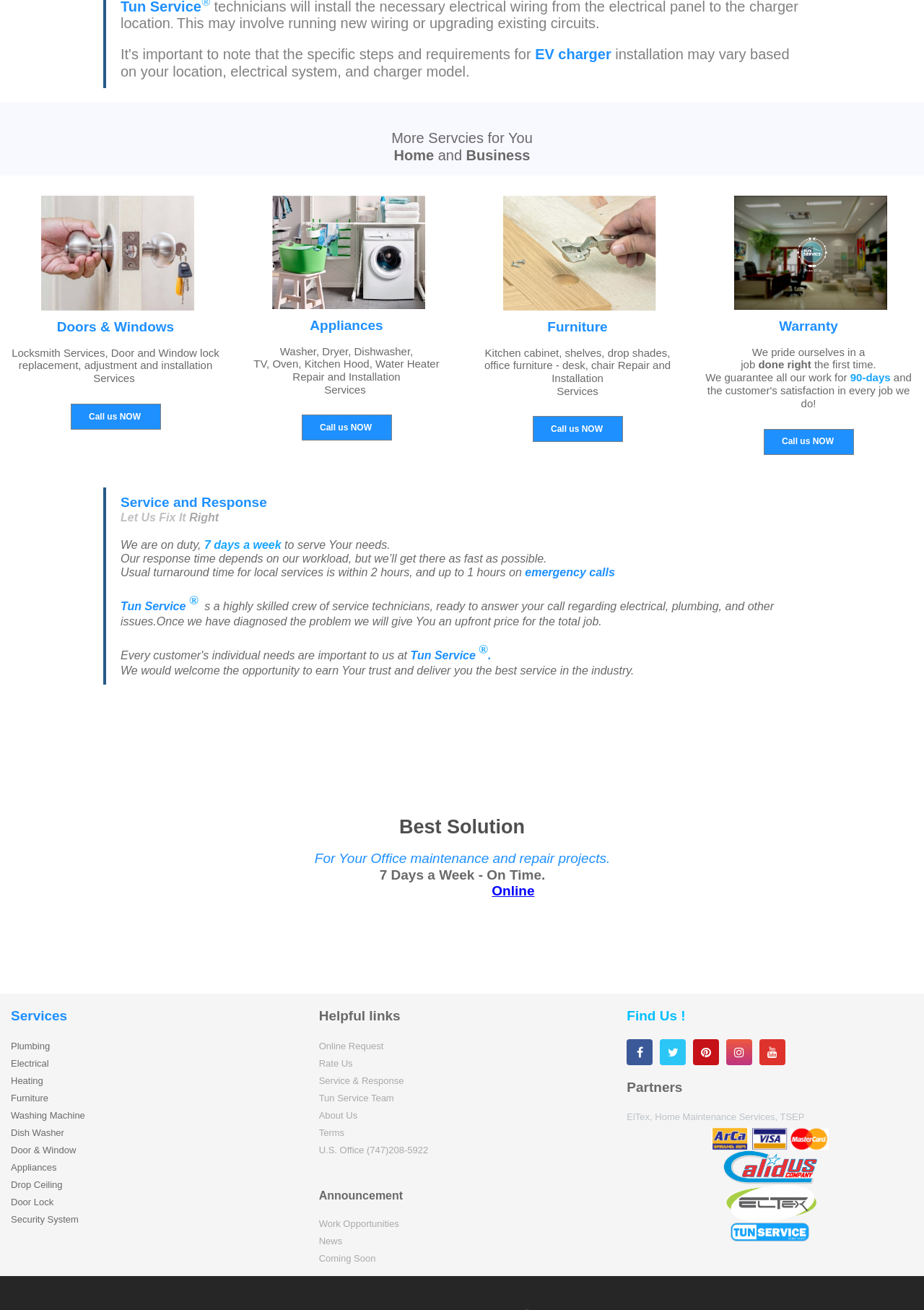Please locate the bounding box coordinates for the element that should be clicked to achieve the following instruction: "Click on Original Jesus". Ensure the coordinates are given as four float numbers between 0 and 1, i.e., [left, top, right, bottom].

None